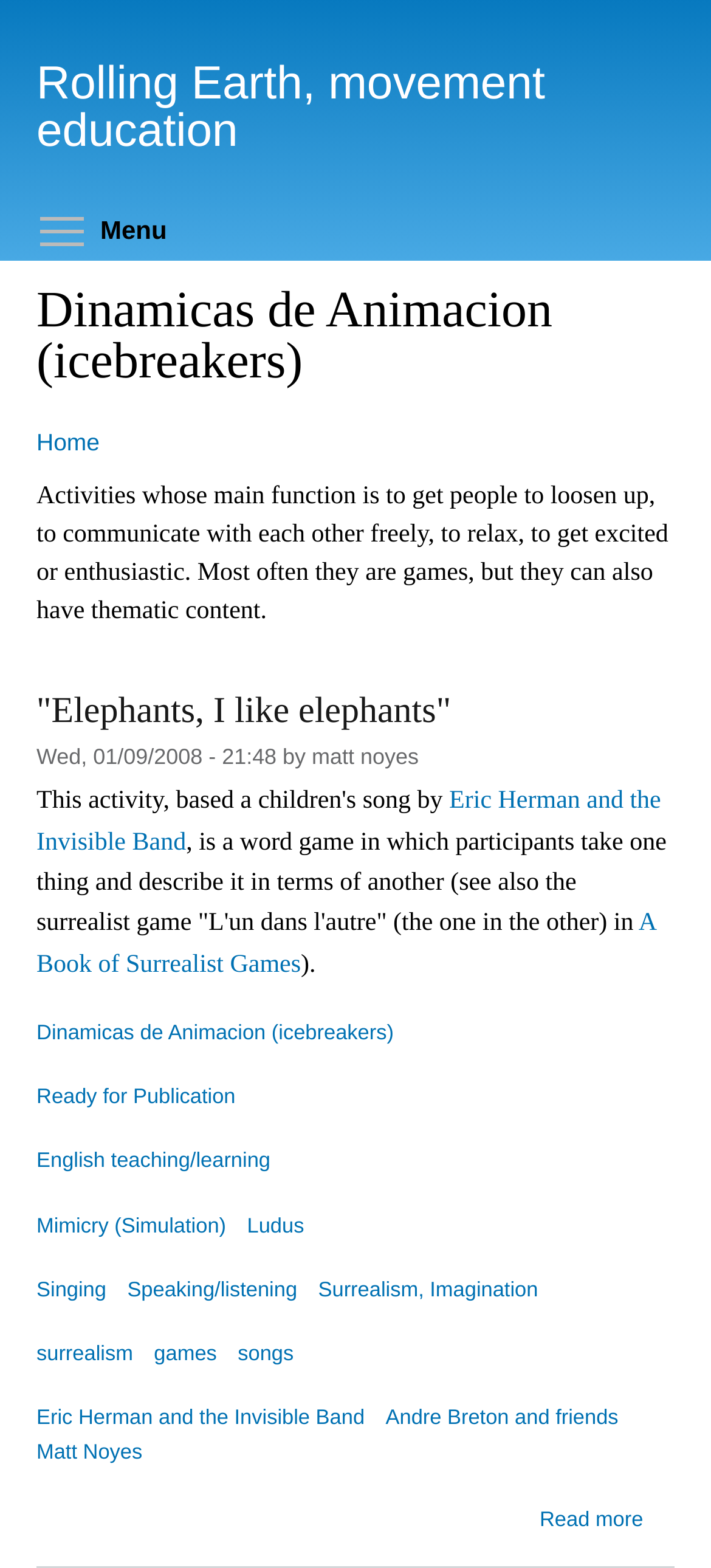Find the bounding box coordinates of the element to click in order to complete the given instruction: "Explore the 'Dinamicas de Animacion (icebreakers)' page."

[0.051, 0.652, 0.554, 0.666]